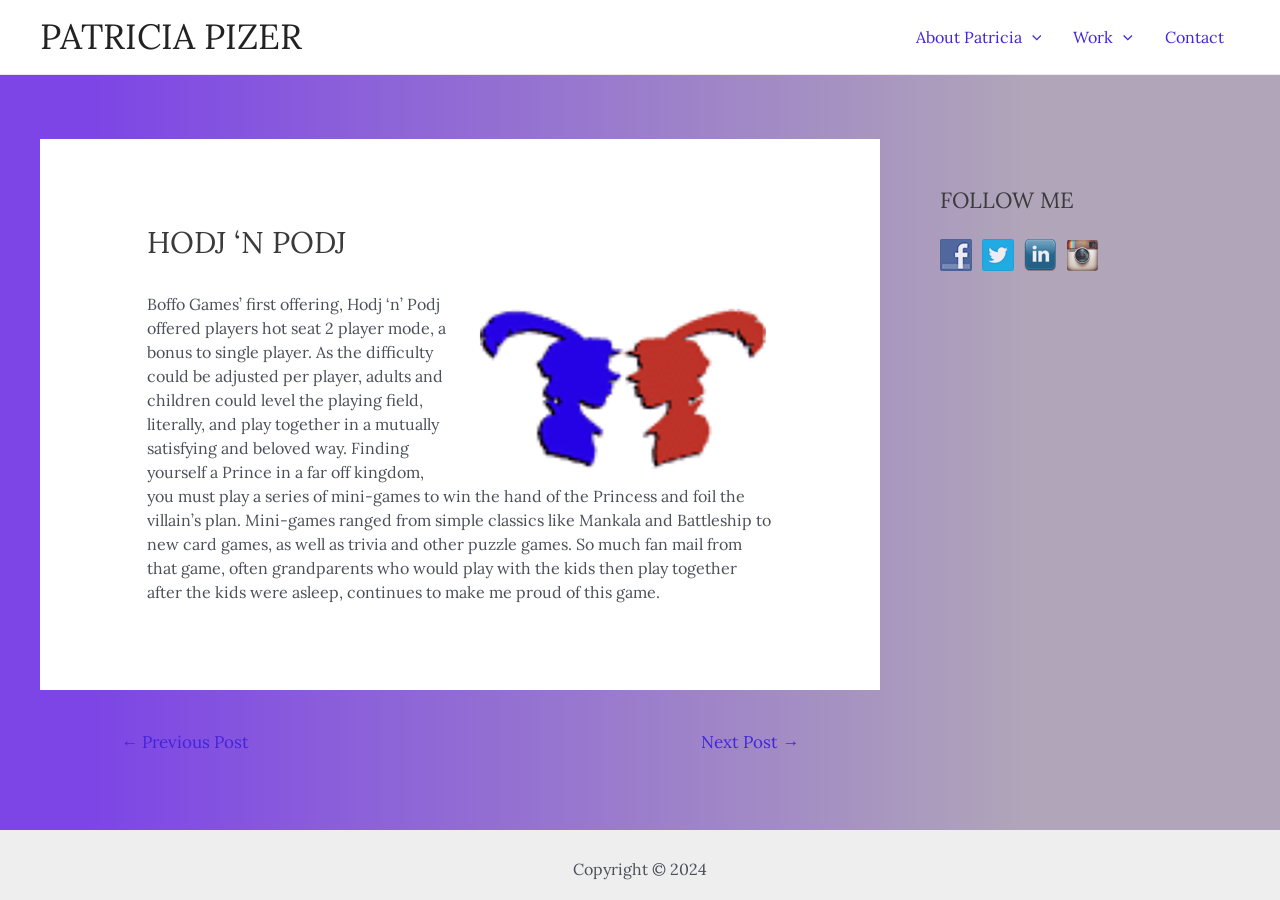Find the bounding box coordinates for the UI element whose description is: "About Patricia". The coordinates should be four float numbers between 0 and 1, in the format [left, top, right, bottom].

[0.703, 0.002, 0.826, 0.08]